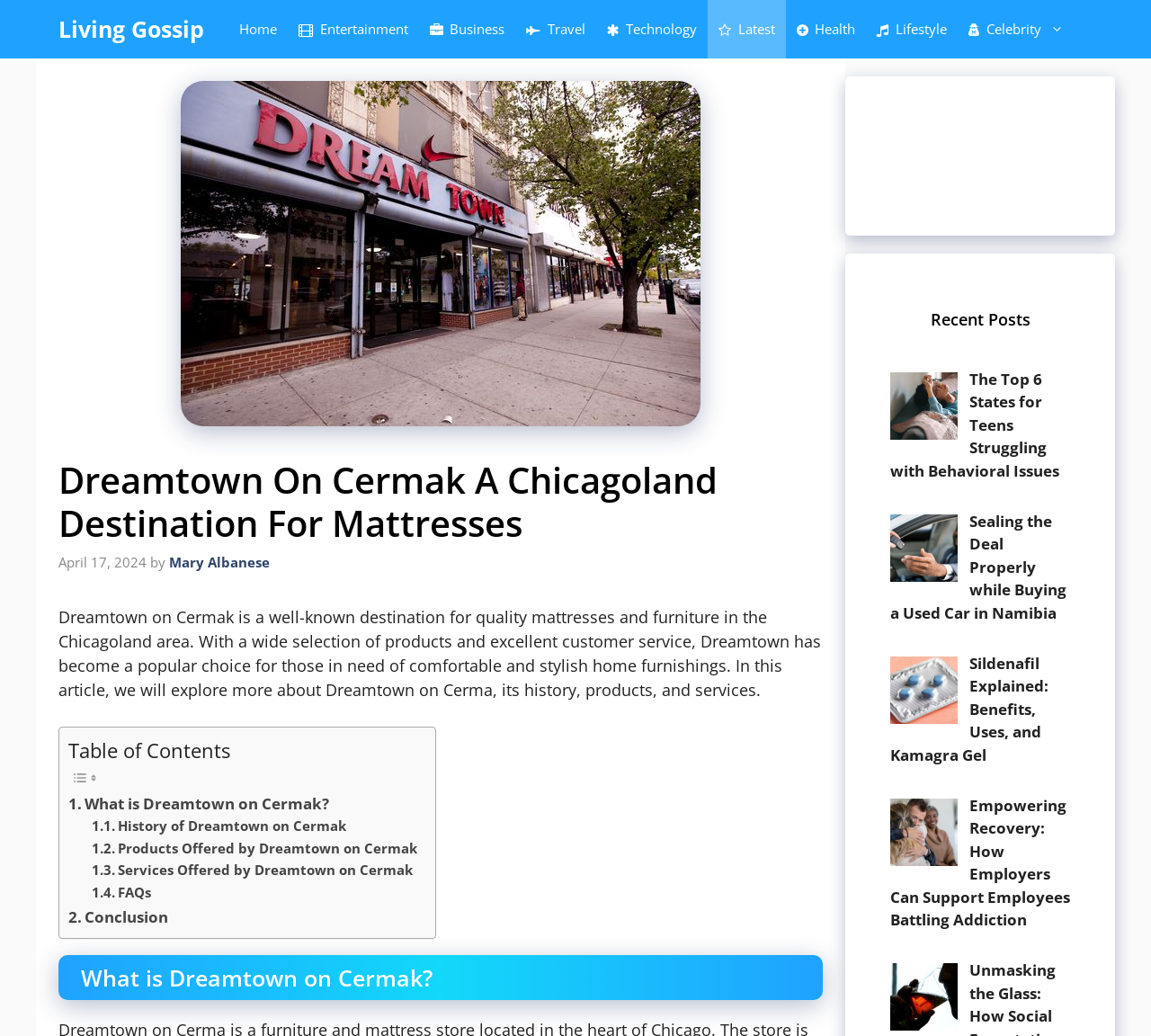Using the element description Mary Albanese, predict the bounding box coordinates for the UI element. Provide the coordinates in (top-left x, top-left y, bottom-right x, bottom-right y) format with values ranging from 0 to 1.

[0.147, 0.534, 0.234, 0.551]